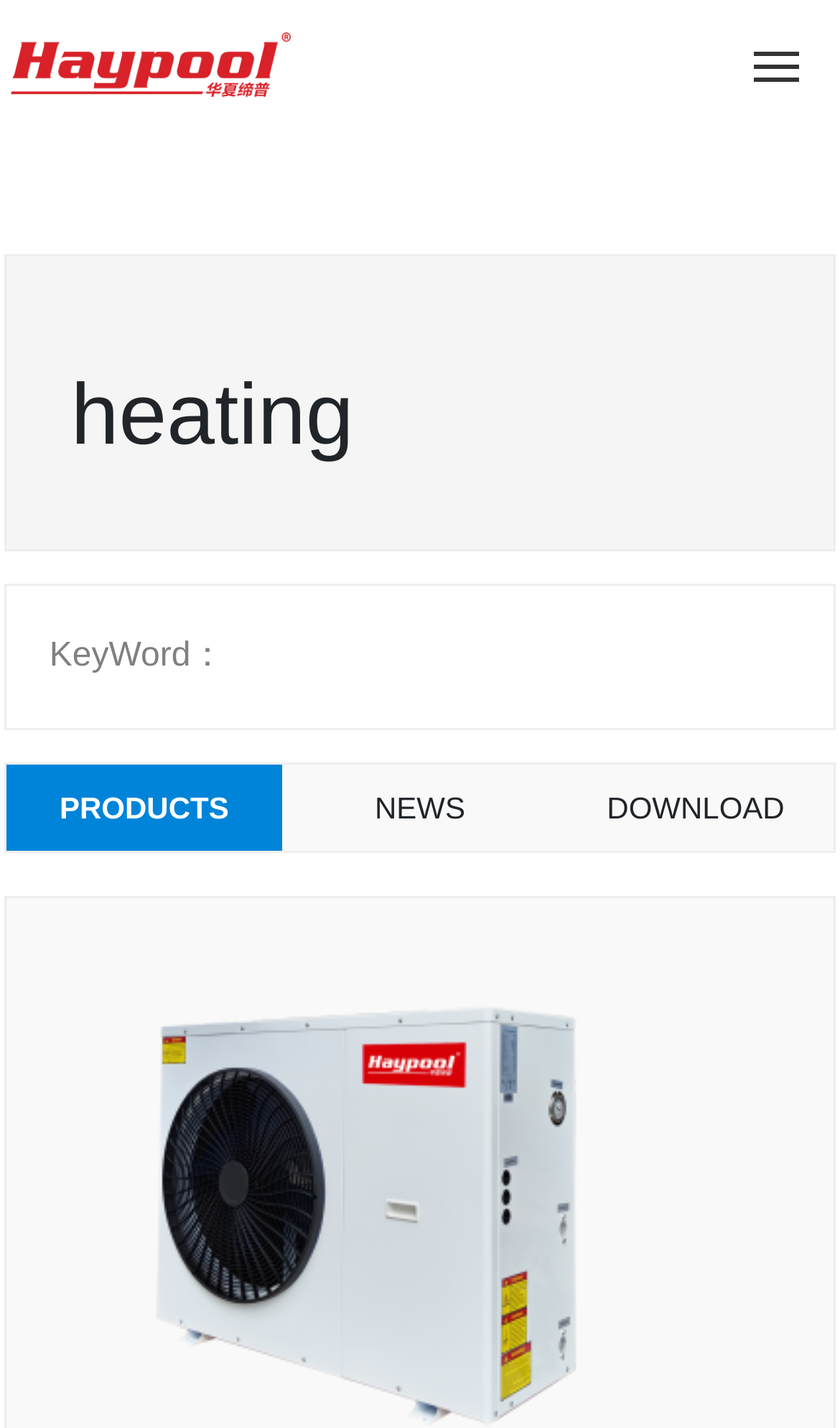Pinpoint the bounding box coordinates of the element you need to click to execute the following instruction: "click HAYPOOL logo". The bounding box should be represented by four float numbers between 0 and 1, in the format [left, top, right, bottom].

[0.013, 0.008, 0.346, 0.083]